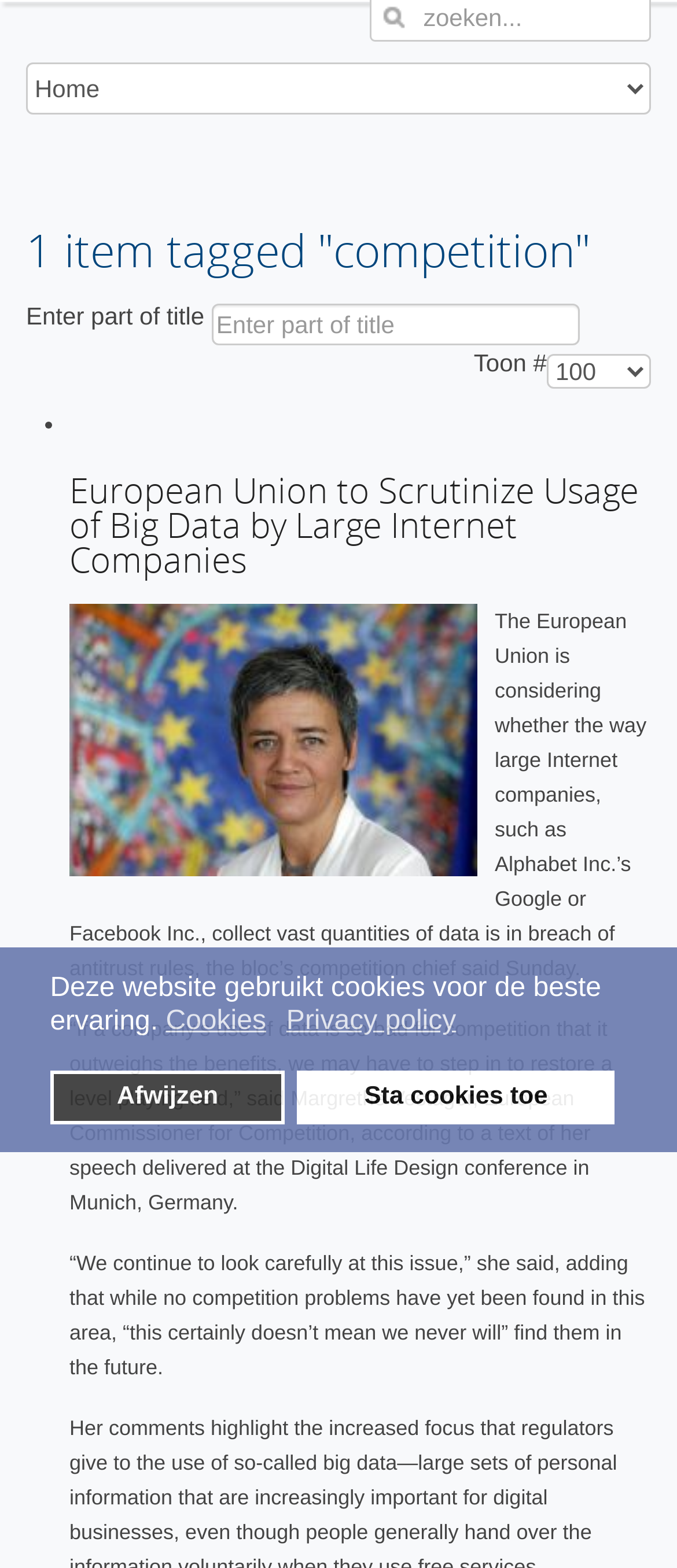Please give a succinct answer using a single word or phrase:
What is the topic of the article?

European Union and big data